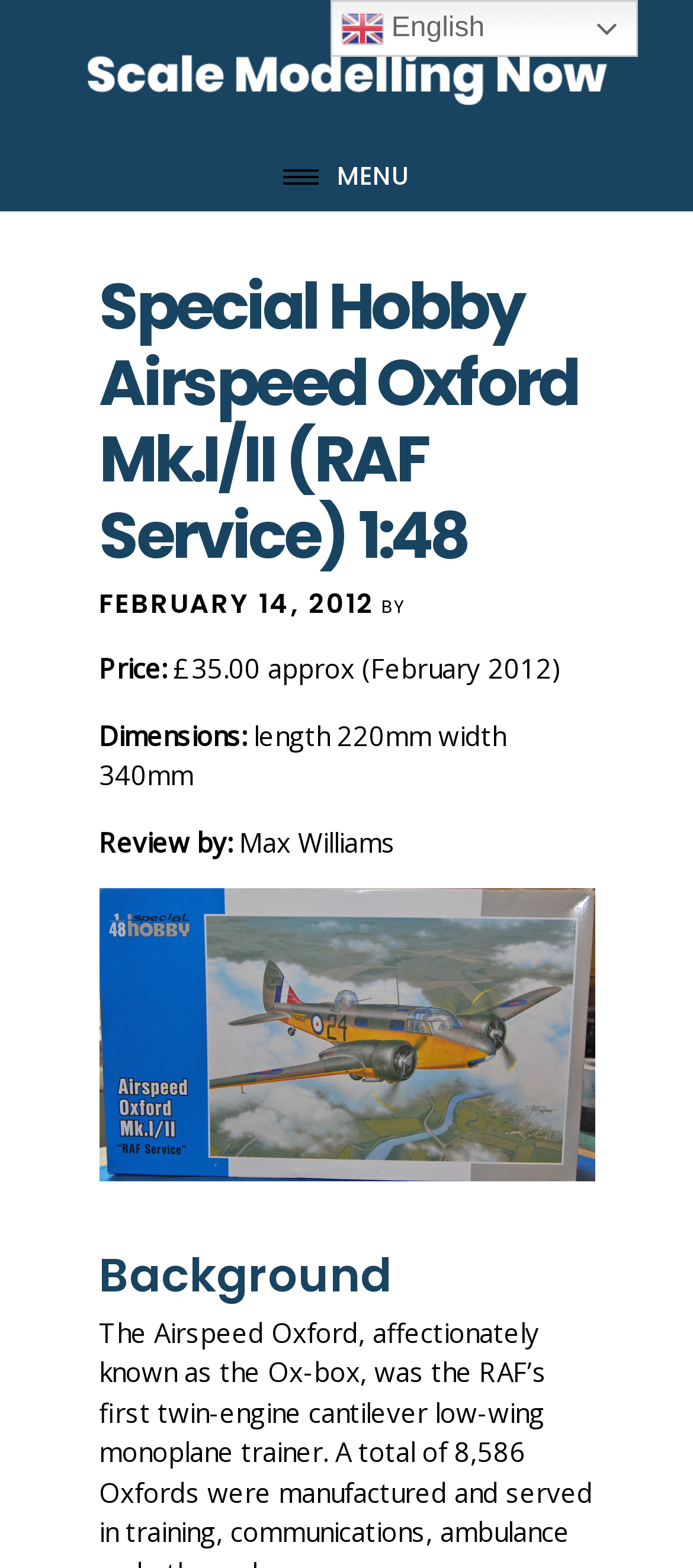Produce a meticulous description of the webpage.

The webpage is a review of the Special Hobby Airspeed Oxford Mk.I/II (RAF Service) 1:48 scale model. At the top left corner, there are three "Skip to" links, allowing users to navigate to primary navigation, main content, or primary sidebar. Next to these links, there is a link to the website's title, "Scale Modelling Now". 

On the top right corner, there is a button with a menu icon. When expanded, it reveals a header section with the review title, "Special Hobby Airspeed Oxford Mk.I/II (RAF Service) 1:48", and a timestamp, "FEBRUARY 14, 2012". Below the title, there is information about the price, "£35.00 approx (February 2012)", and the dimensions of the model, "length 220mm width 340mm". The review is written by "Max Williams". 

There is a large image below the review information, taking up most of the width of the page. Further down, there is a heading, "Background", which likely starts the review content. On the top right corner, there is a language selection link, "en English", accompanied by a small flag icon.